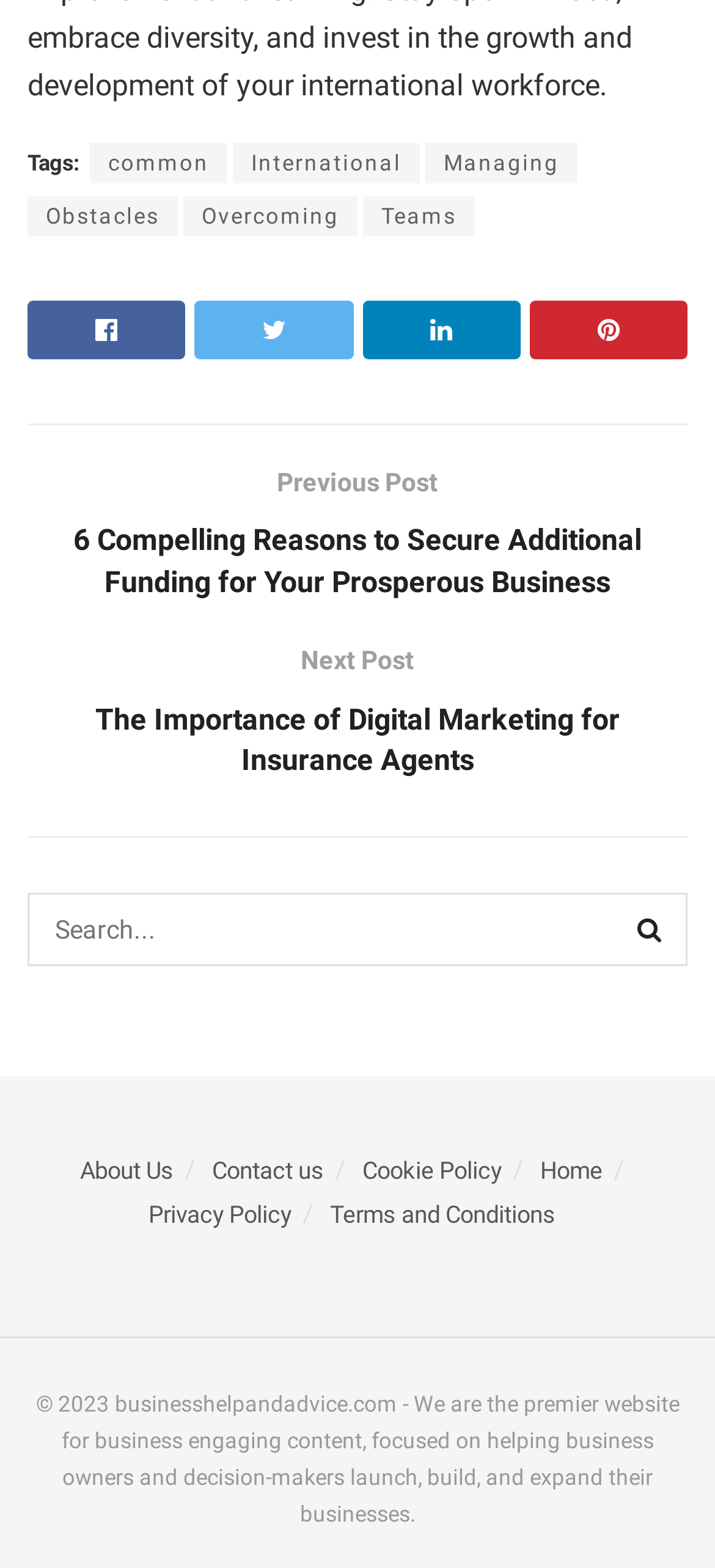Based on the image, provide a detailed response to the question:
Is the search box required?

I examined the search box and found that it has a 'required' attribute set to 'False', which means it is not required.